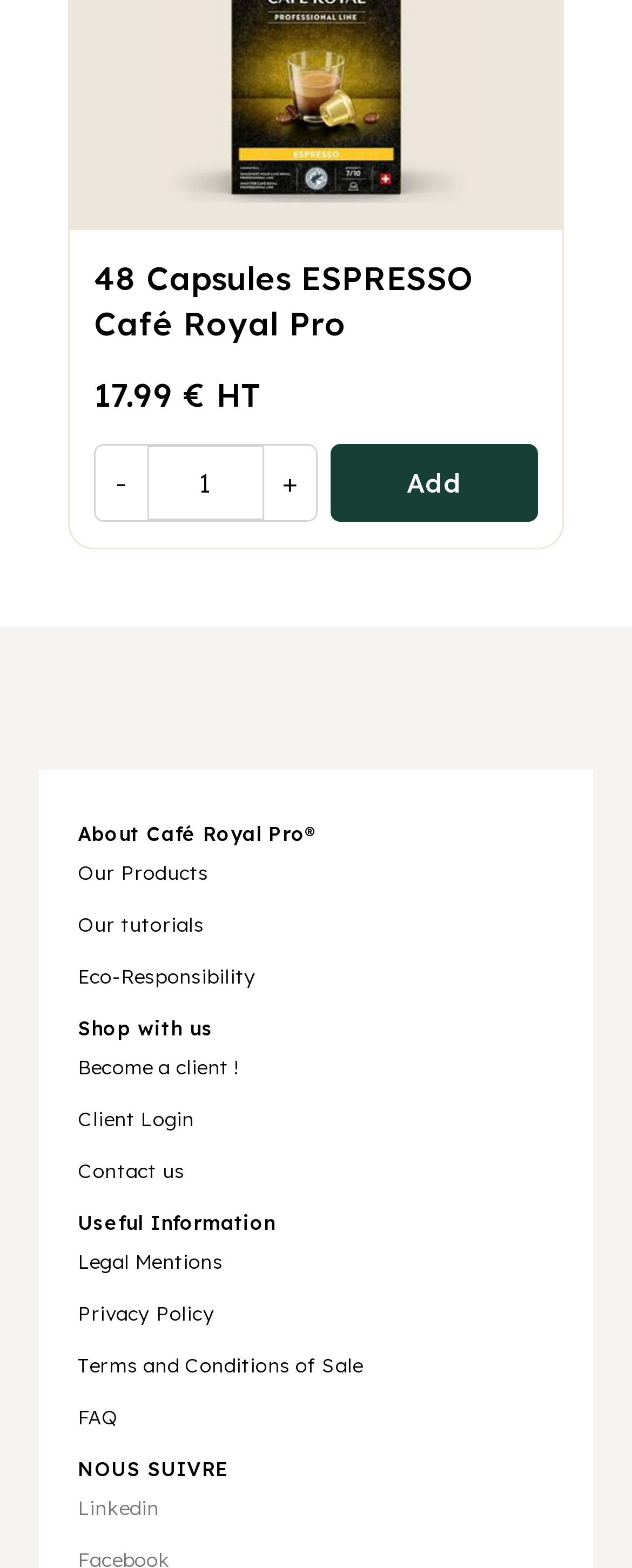Provide the bounding box coordinates of the HTML element described by the text: "Terms and Conditions of Sale".

[0.123, 0.863, 0.575, 0.878]